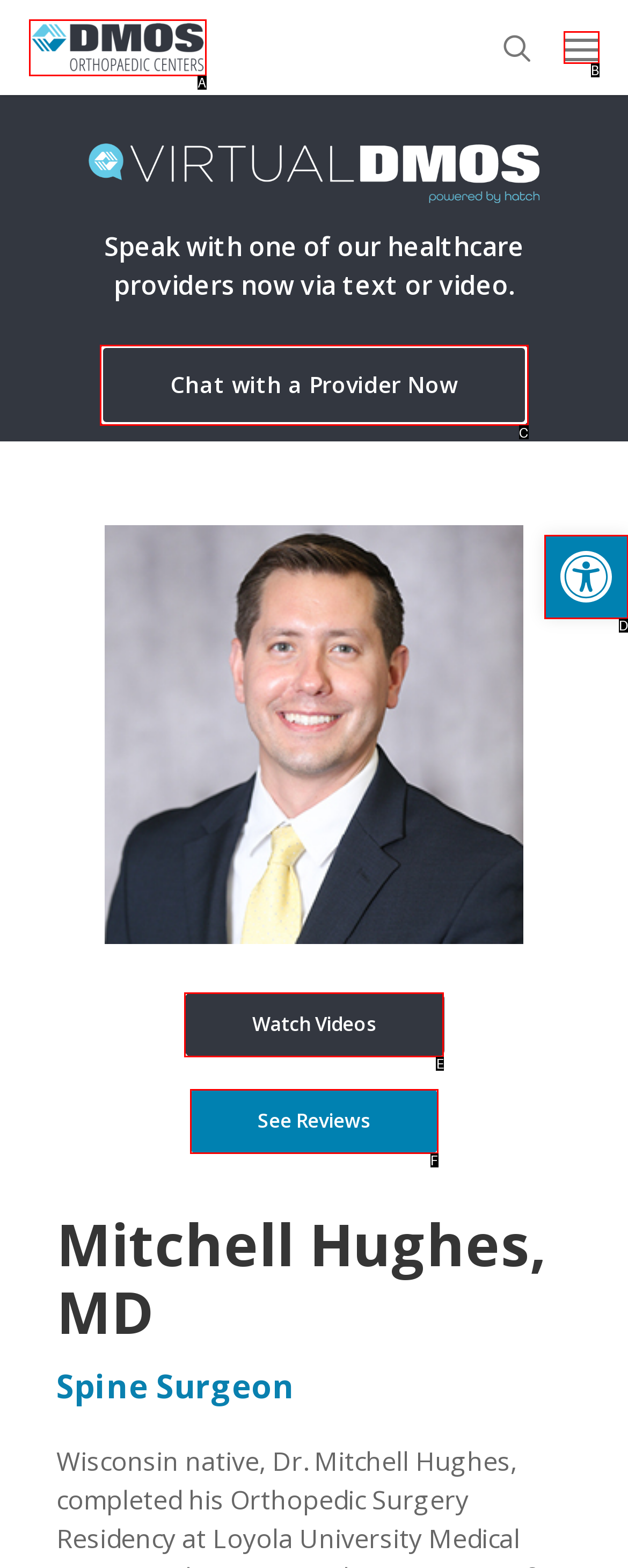Select the letter that corresponds to this element description: Chat with a Provider Now
Answer with the letter of the correct option directly.

C